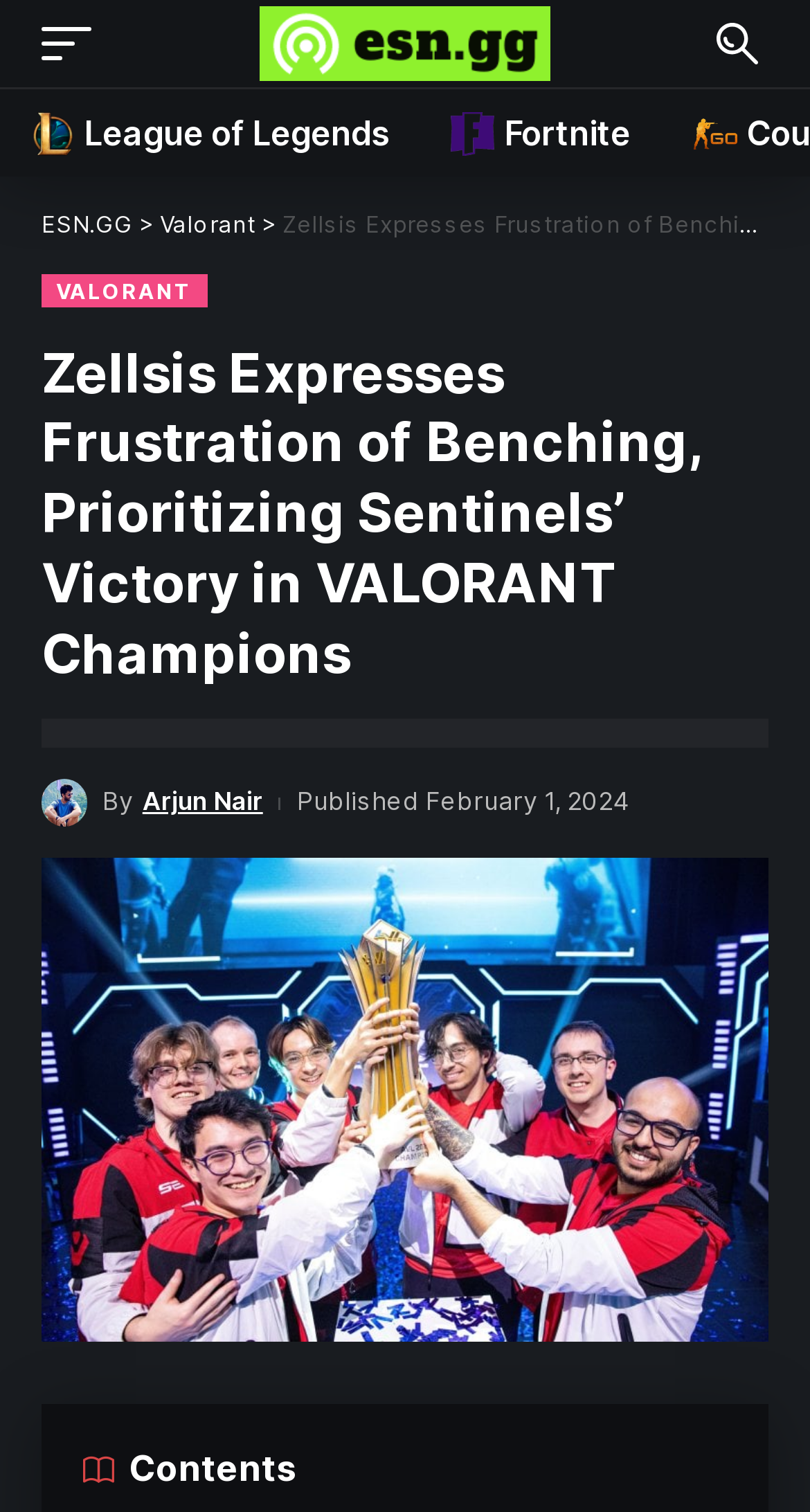Find and extract the text of the primary heading on the webpage.

Zellsis Expresses Frustration of Benching, Prioritizing Sentinels’ Victory in VALORANT Champions